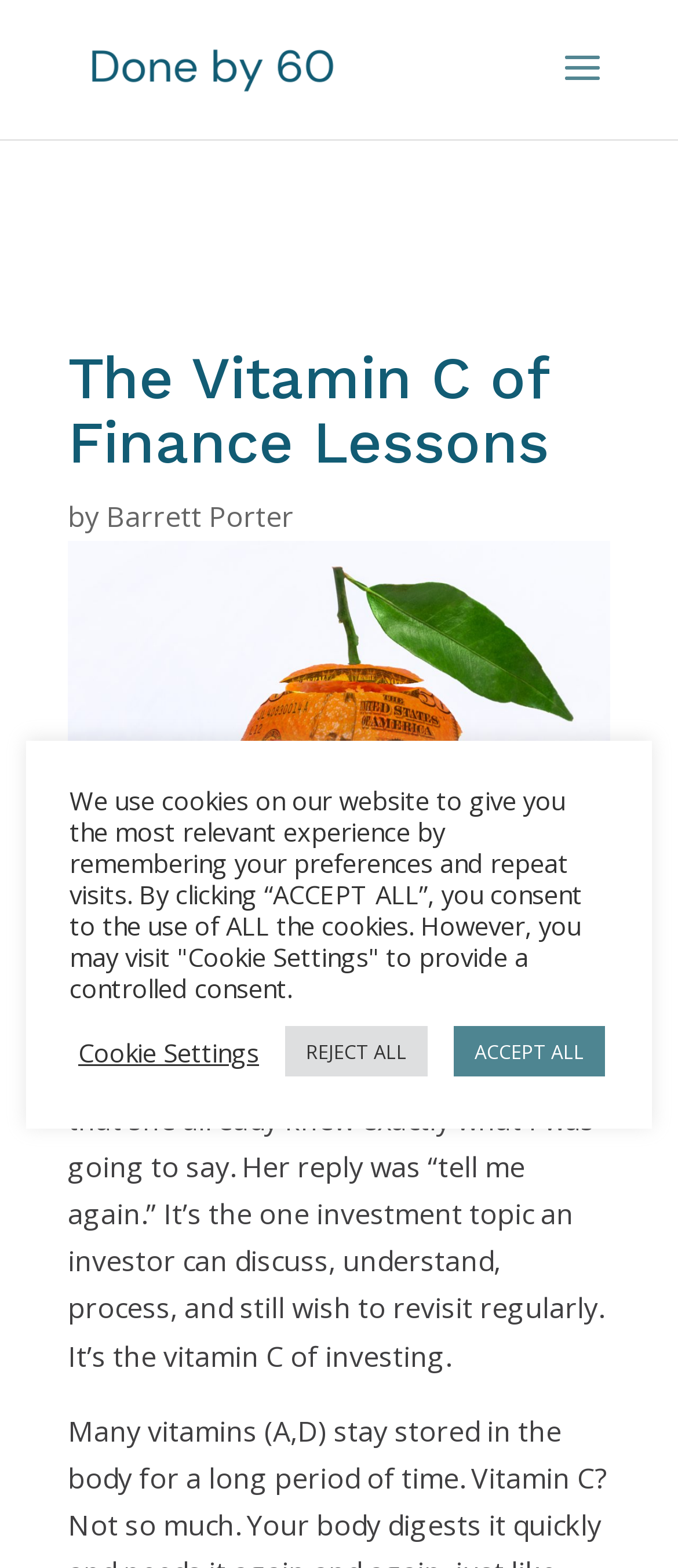Provide a short, one-word or phrase answer to the question below:
What is the format of the article?

Story or anecdote